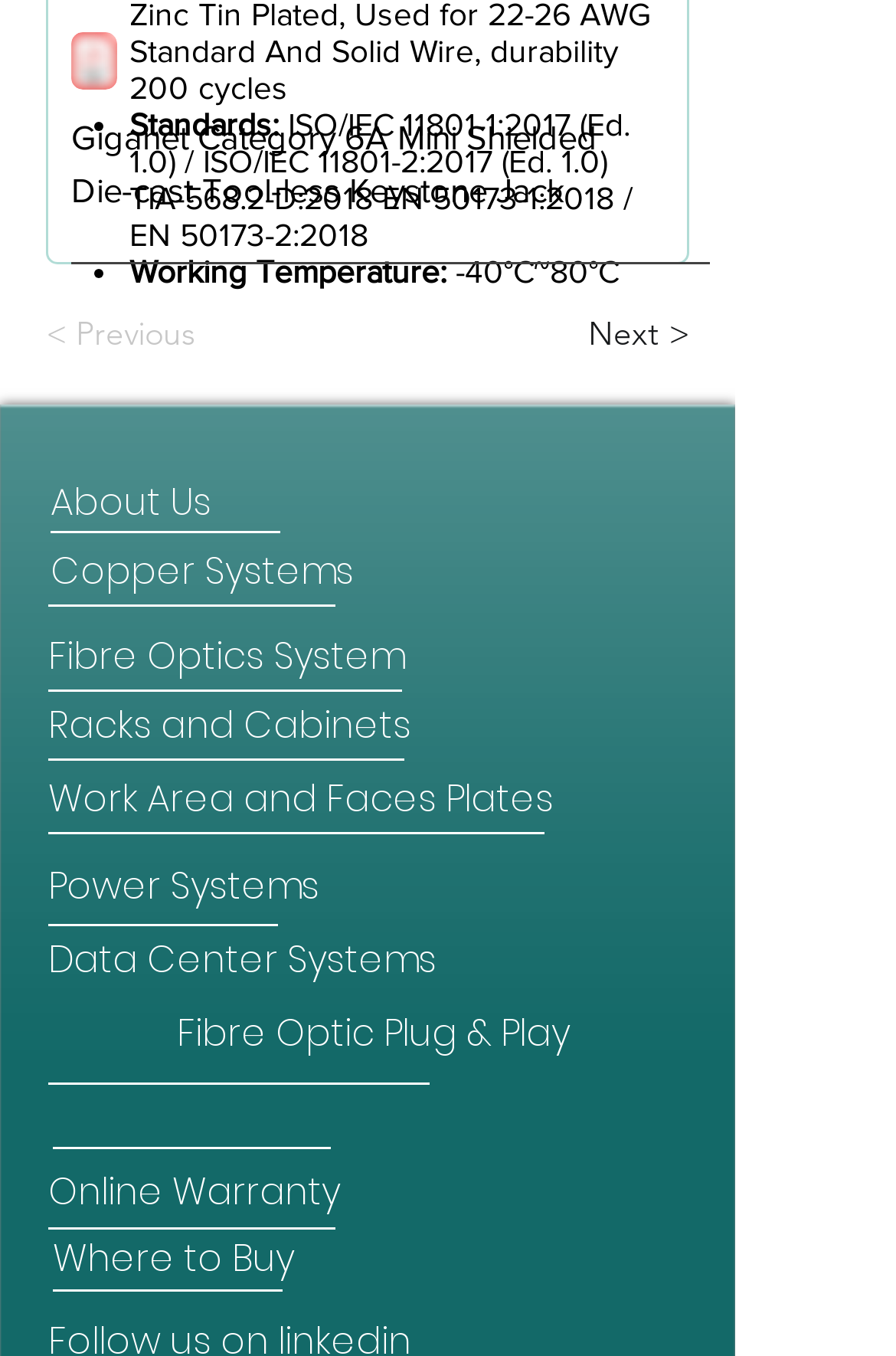Given the webpage screenshot, identify the bounding box of the UI element that matches this description: "Online Warranty".

[0.054, 0.861, 0.374, 0.898]